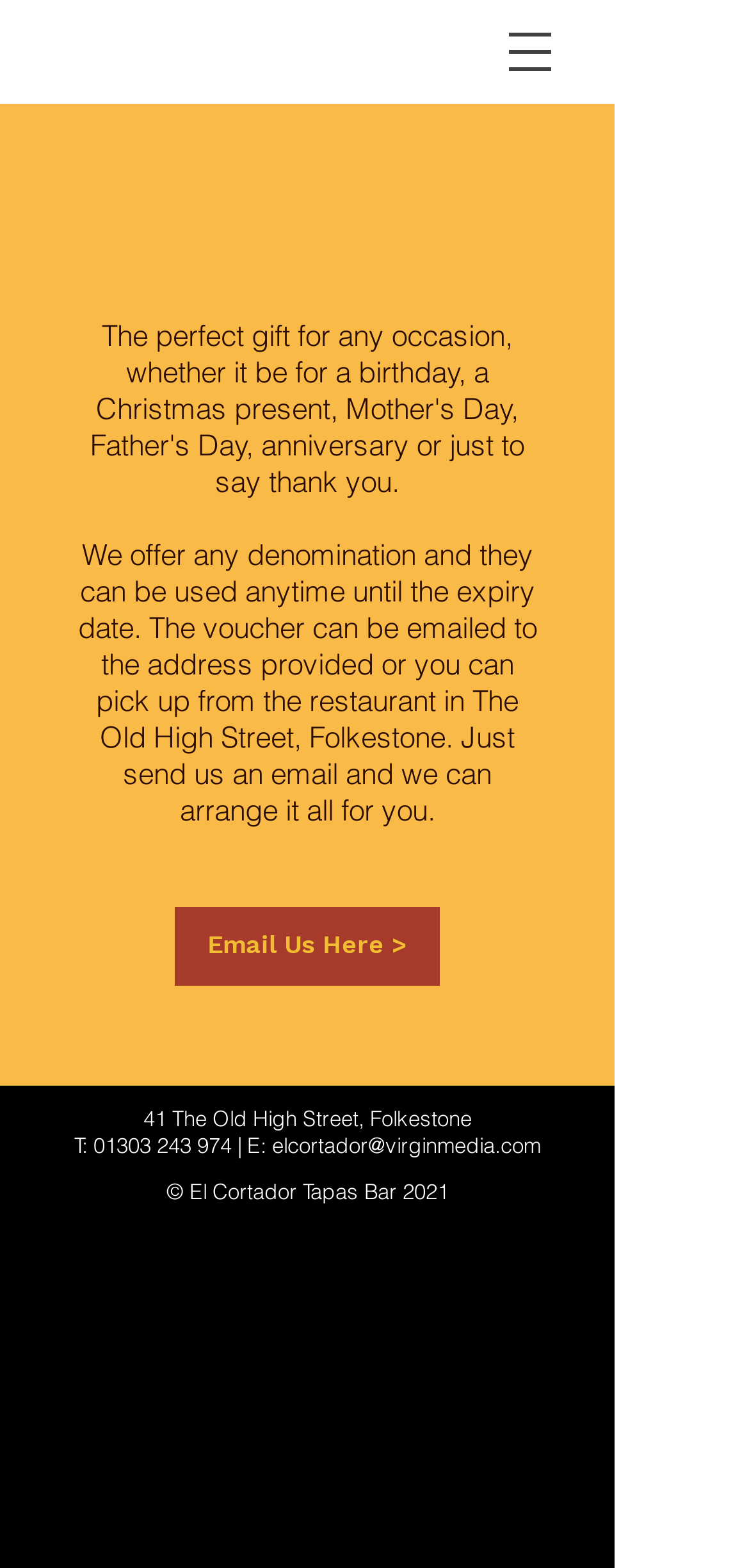Bounding box coordinates are specified in the format (top-left x, top-left y, bottom-right x, bottom-right y). All values are floating point numbers bounded between 0 and 1. Please provide the bounding box coordinate of the region this sentence describes: elcortador@virginmedia.com

[0.363, 0.722, 0.722, 0.739]